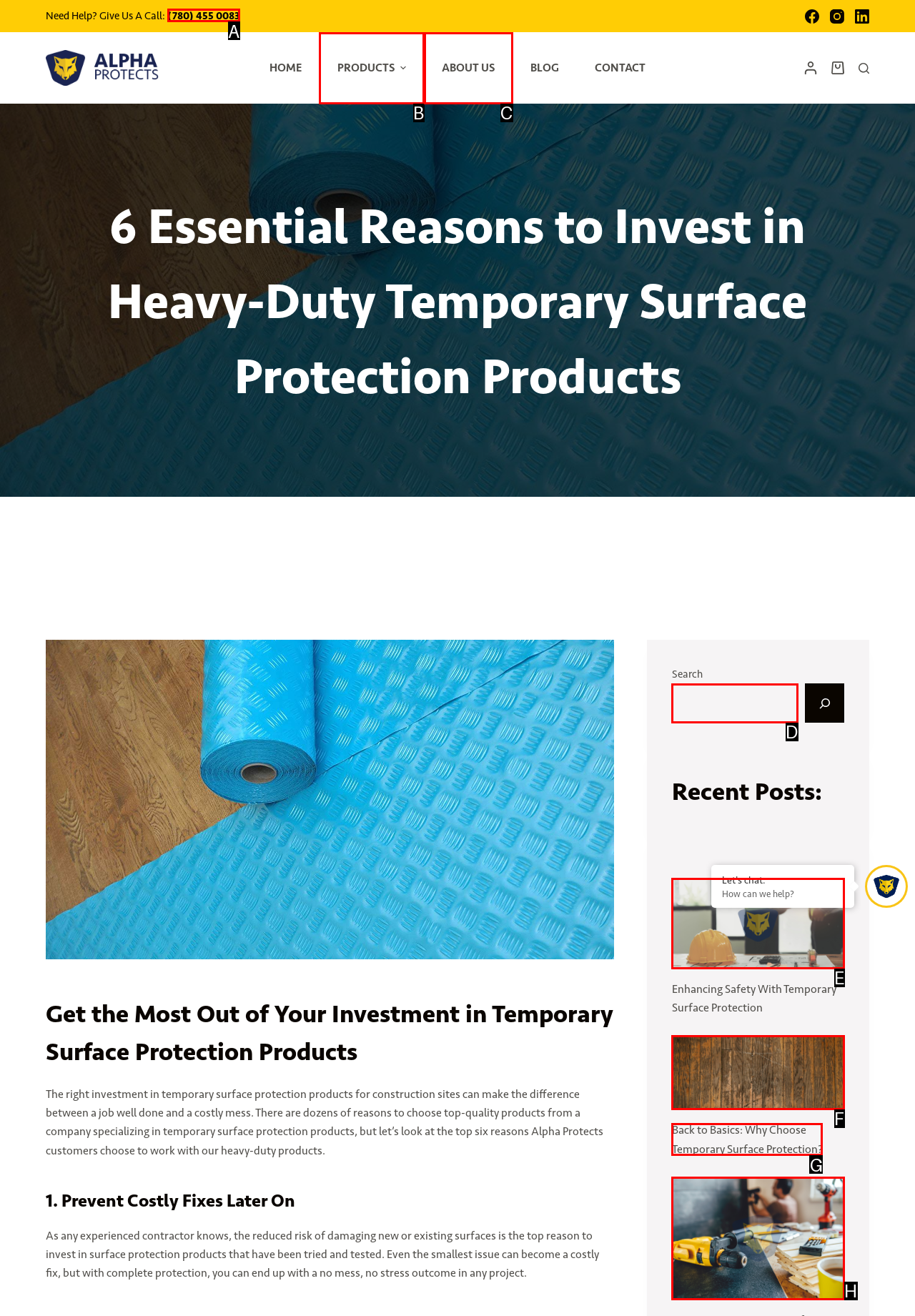With the provided description: About Us, select the most suitable HTML element. Respond with the letter of the selected option.

C